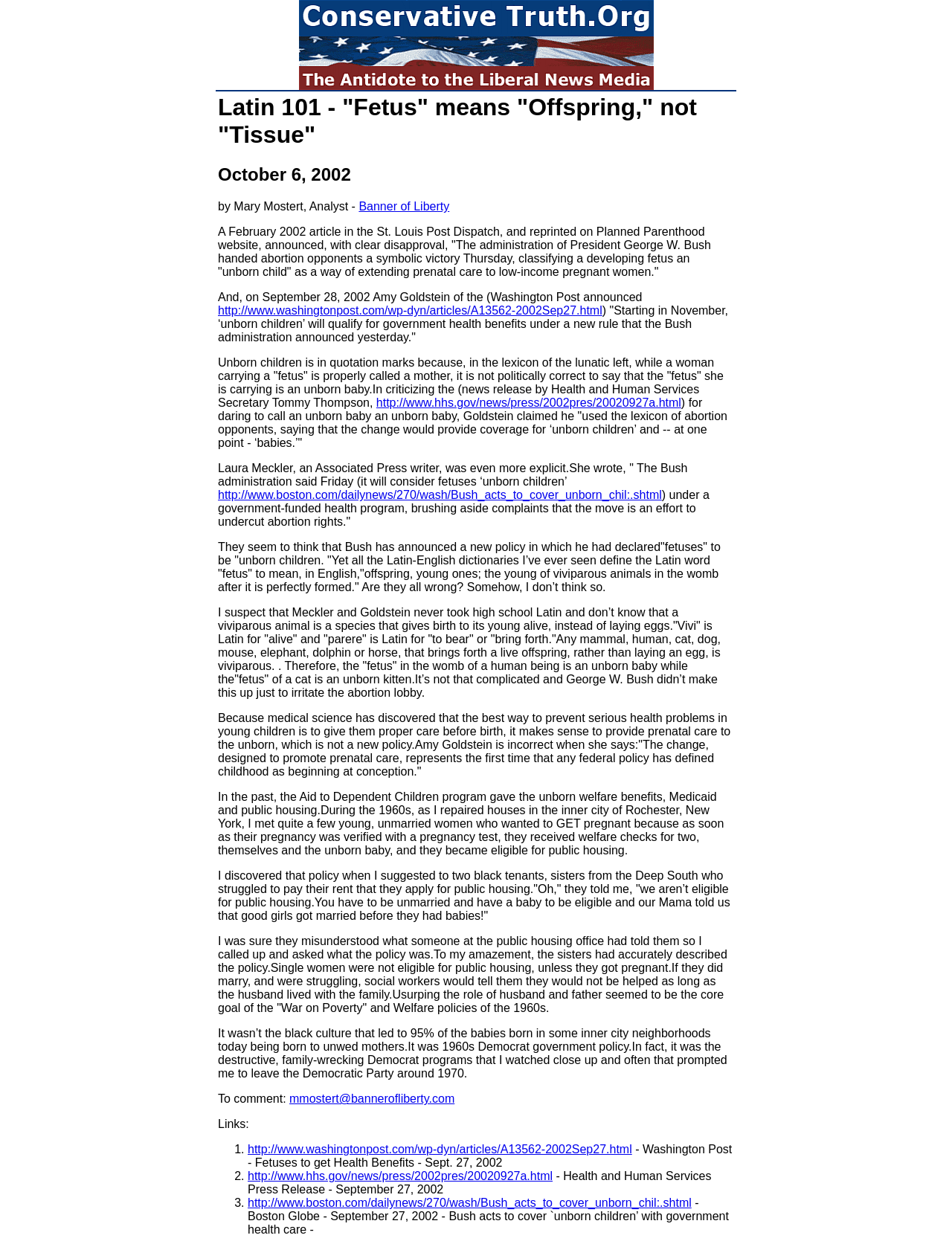What is the significance of the date September 27, 2002?
Using the image as a reference, give a one-word or short phrase answer.

It is the date of a news release